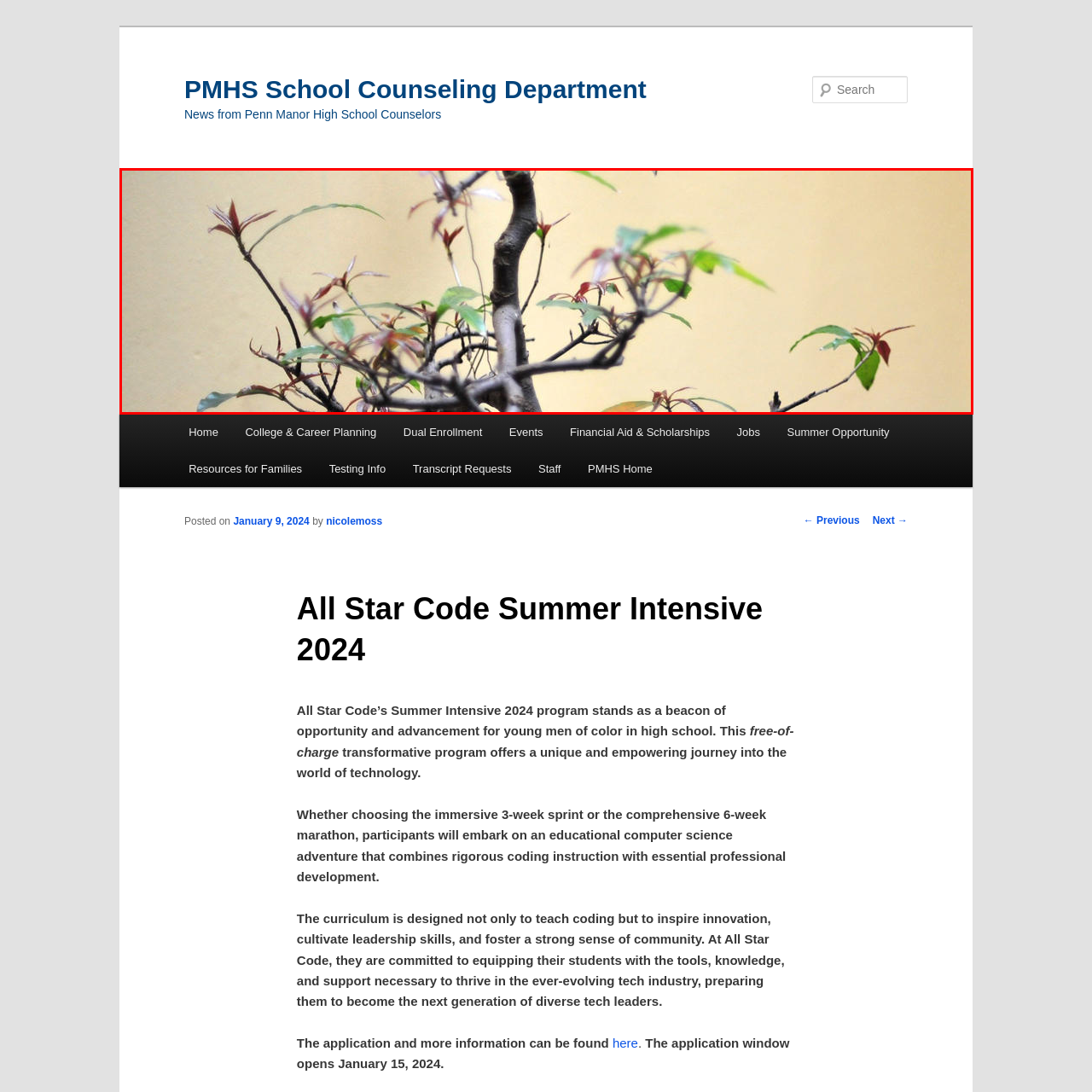What is the shape of the bonsai tree's branches?
Carefully look at the image inside the red bounding box and answer the question in a detailed manner using the visual details present.

The caption highlights the bonsai tree's artistry and care in cultivation, emphasizing its graceful curve, which suggests that the branches have an intricate, curved shape.